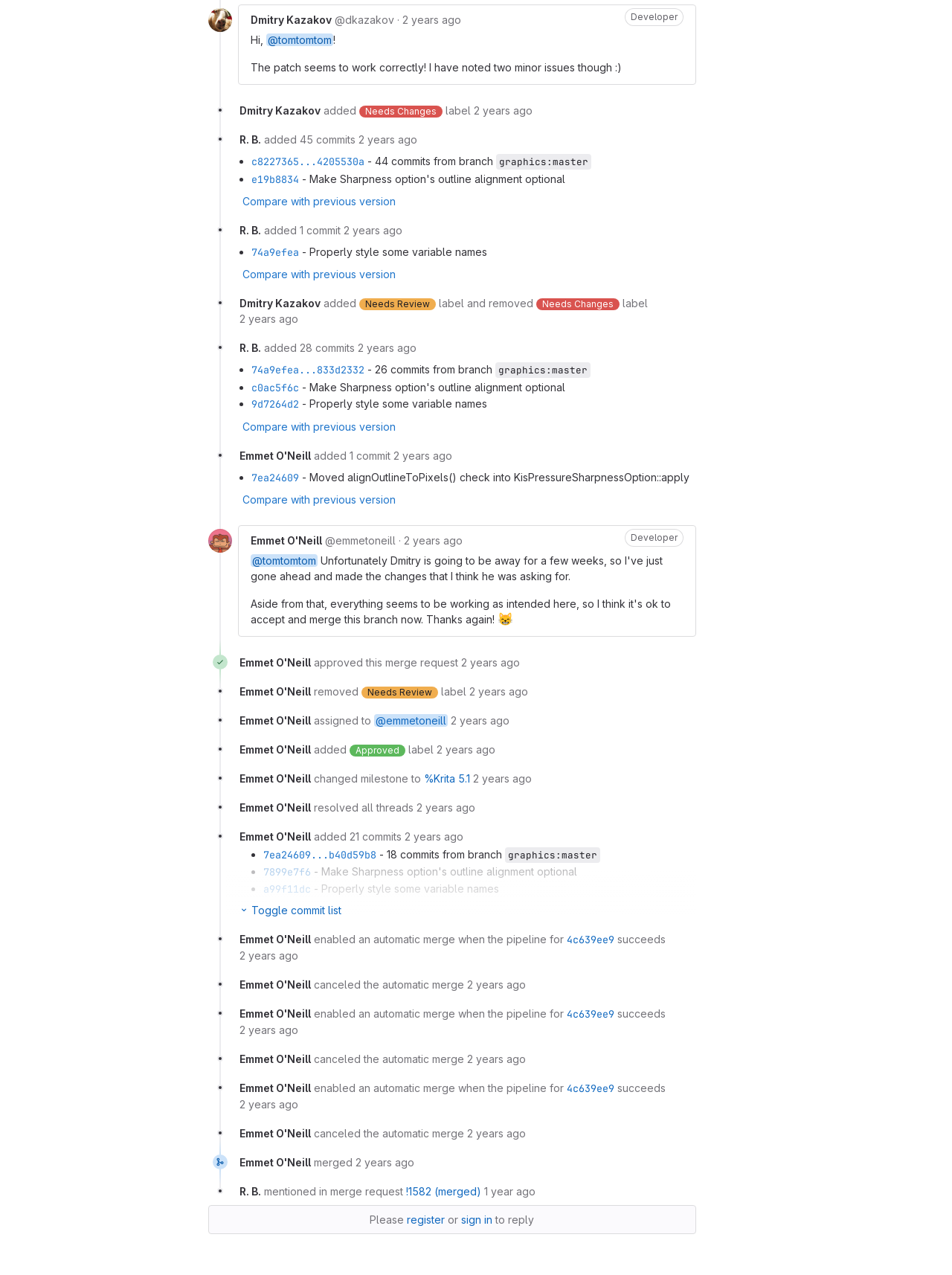Identify the bounding box coordinates of the area that should be clicked in order to complete the given instruction: "Click on Knowledgebase". The bounding box coordinates should be four float numbers between 0 and 1, i.e., [left, top, right, bottom].

None